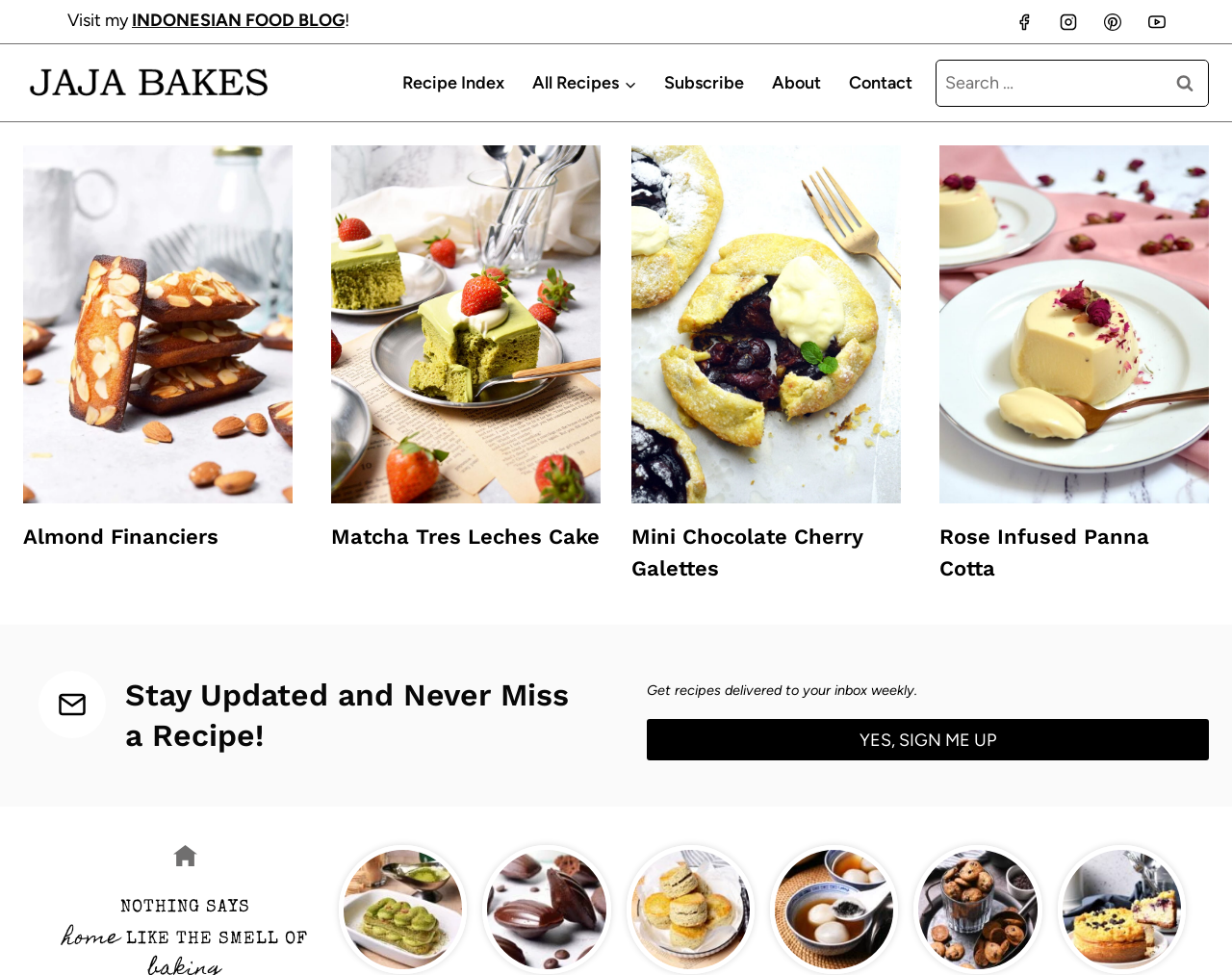Observe the image and answer the following question in detail: What type of content can be found on this webpage?

The webpage contains various recipes, which can be inferred from the multiple article elements containing images, headings, and links to specific recipes. The recipes appear to be related to baking and desserts.